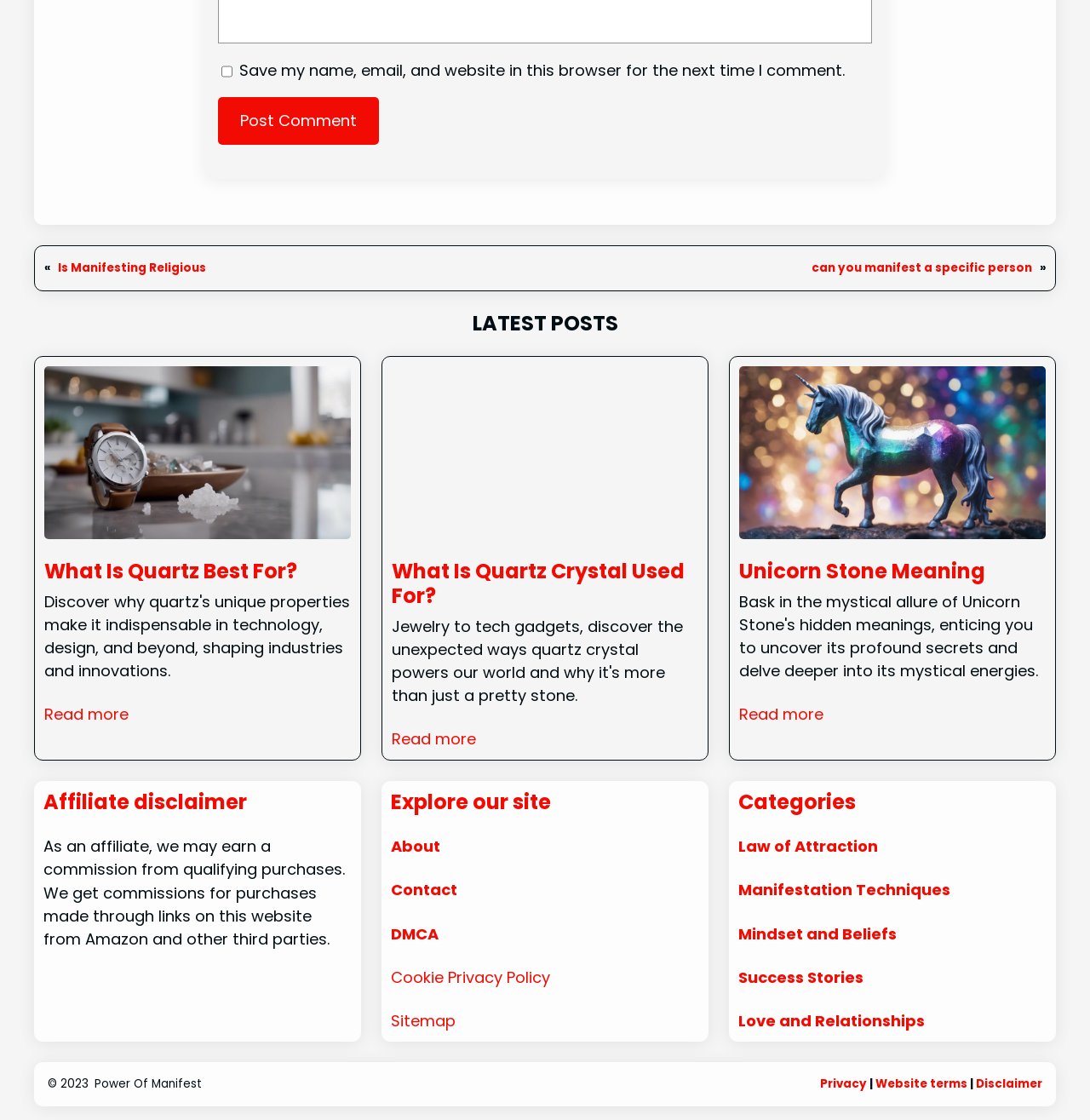Analyze the image and provide a detailed answer to the question: What is the name of the first post under 'LATEST POSTS'?

I looked at the first figure element under the 'LATEST POSTS' heading and found the link text 'What Is Quartz Best For?'.